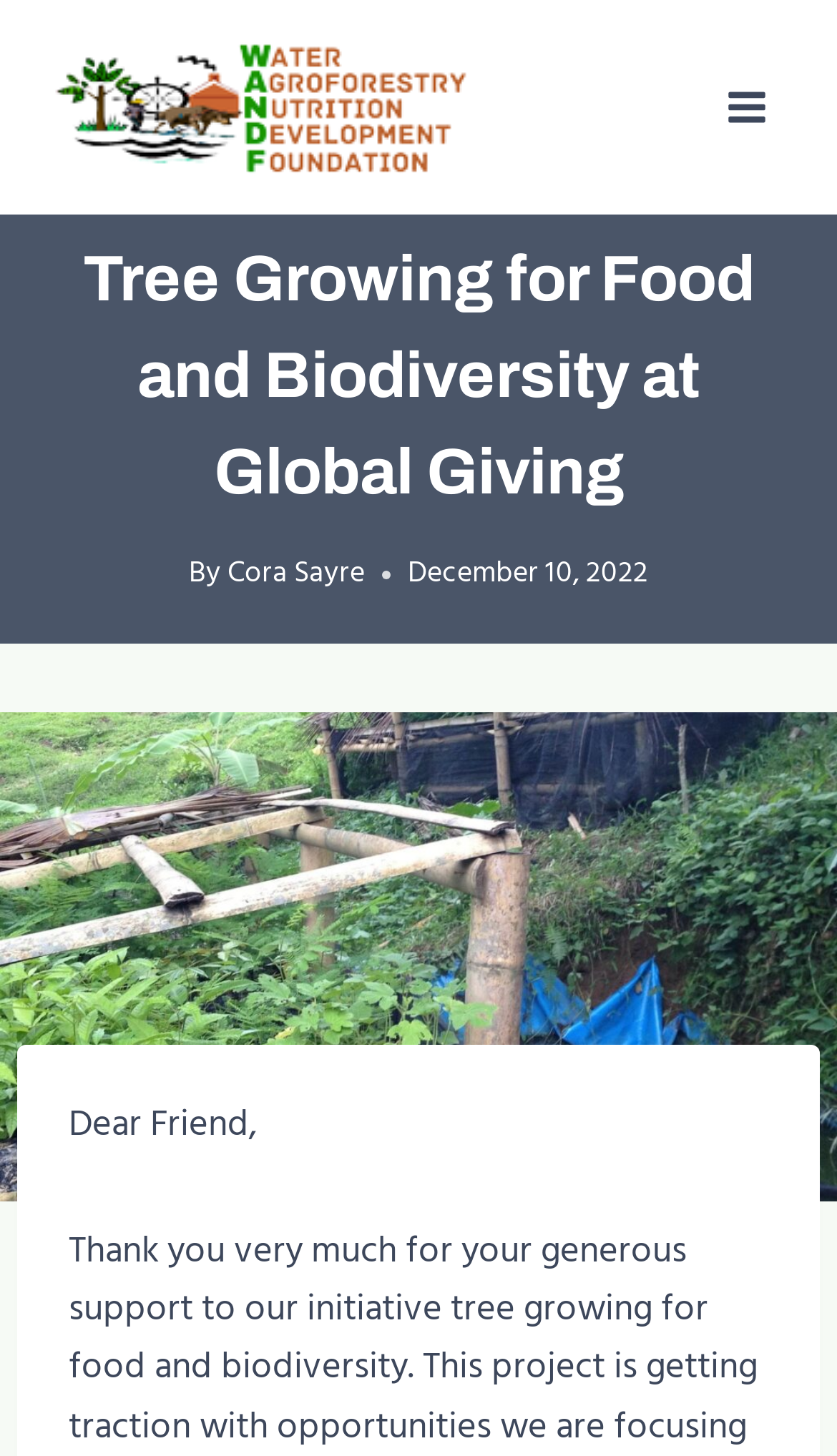What is the logo of the organization?
Analyze the image and provide a thorough answer to the question.

The logo is located at the top left corner of the webpage, and it is an image with a bounding box coordinate of [0.062, 0.015, 0.574, 0.133]. It is also a link, indicating that it can be clicked to navigate to the organization's homepage or a related page.